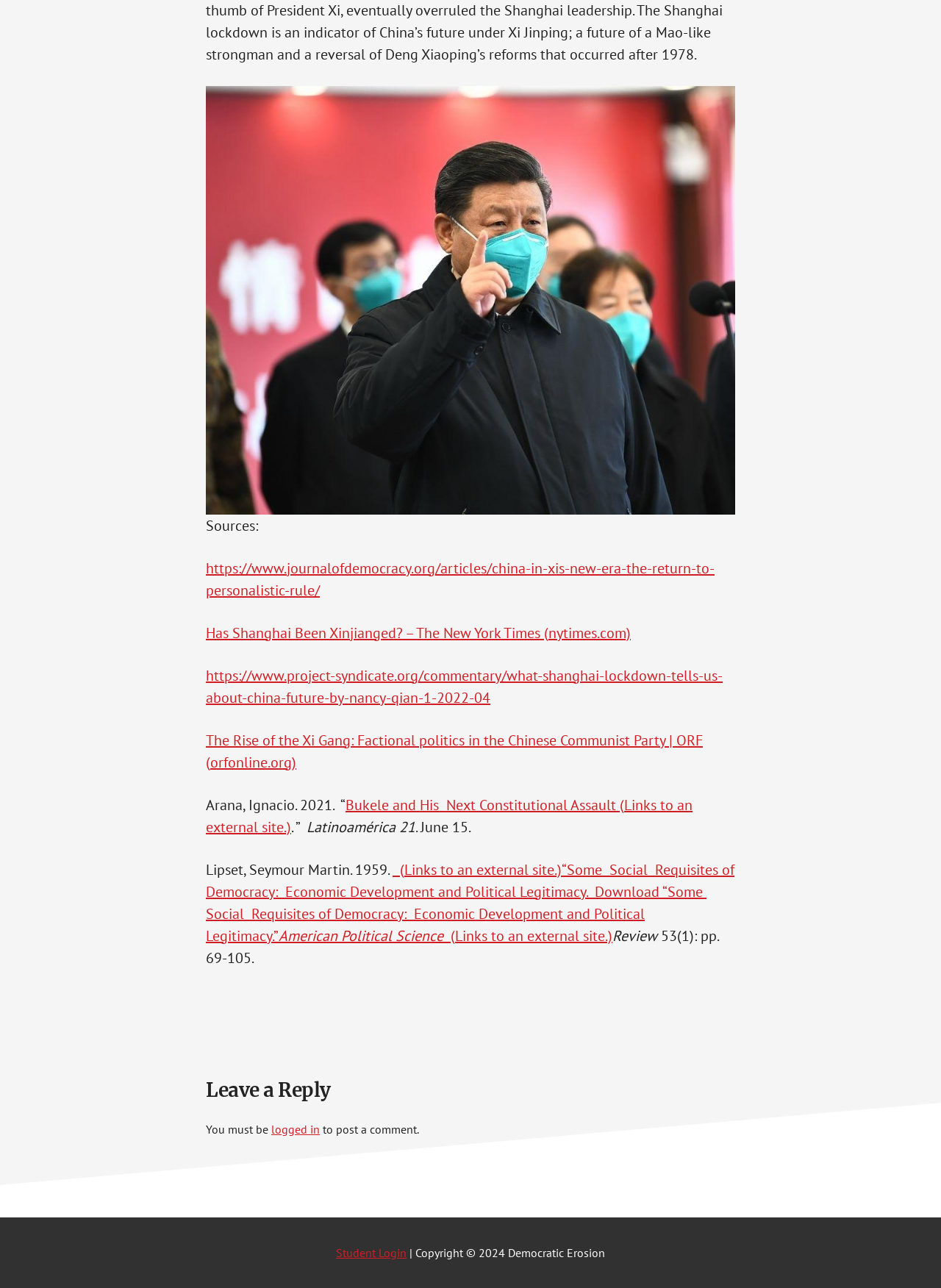Provide the bounding box coordinates of the UI element that matches the description: "https://www.journalofdemocracy.org/articles/china-in-xis-new-era-the-return-to-personalistic-rule/".

[0.219, 0.434, 0.759, 0.465]